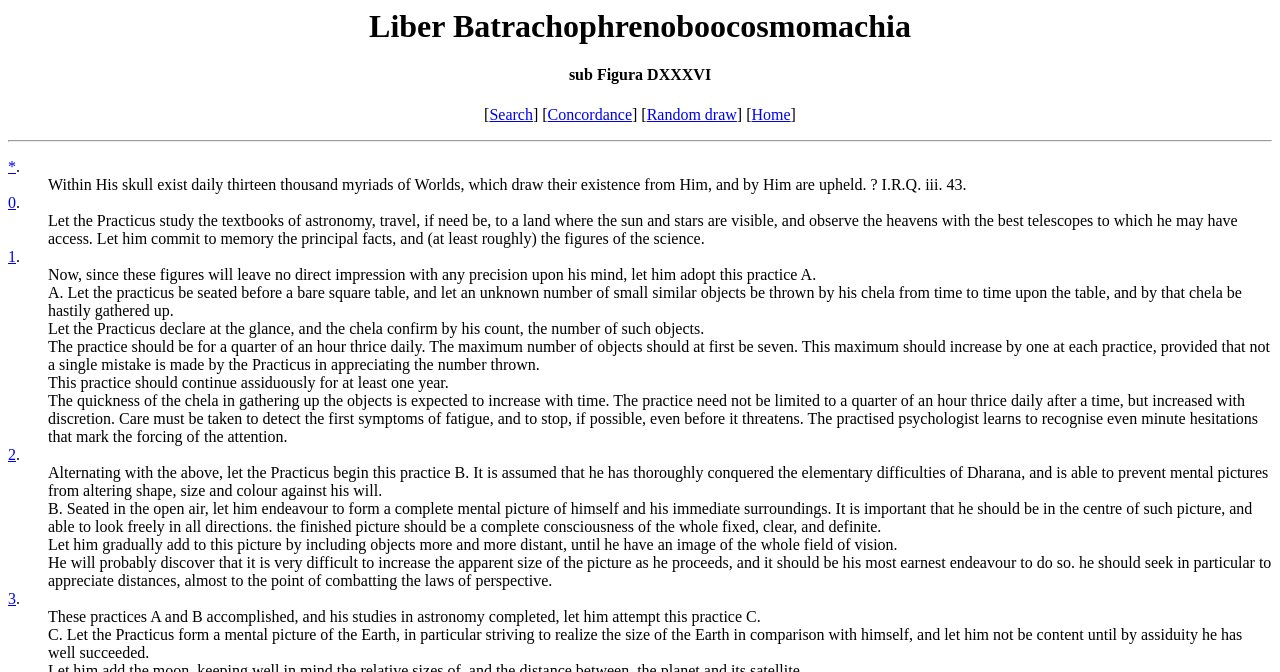Please provide a comprehensive response to the question below by analyzing the image: 
What is the title of the webpage?

The title of the webpage is 'Liber Batrachophrenoboocosmomachia' which is a heading element located at the top of the webpage.